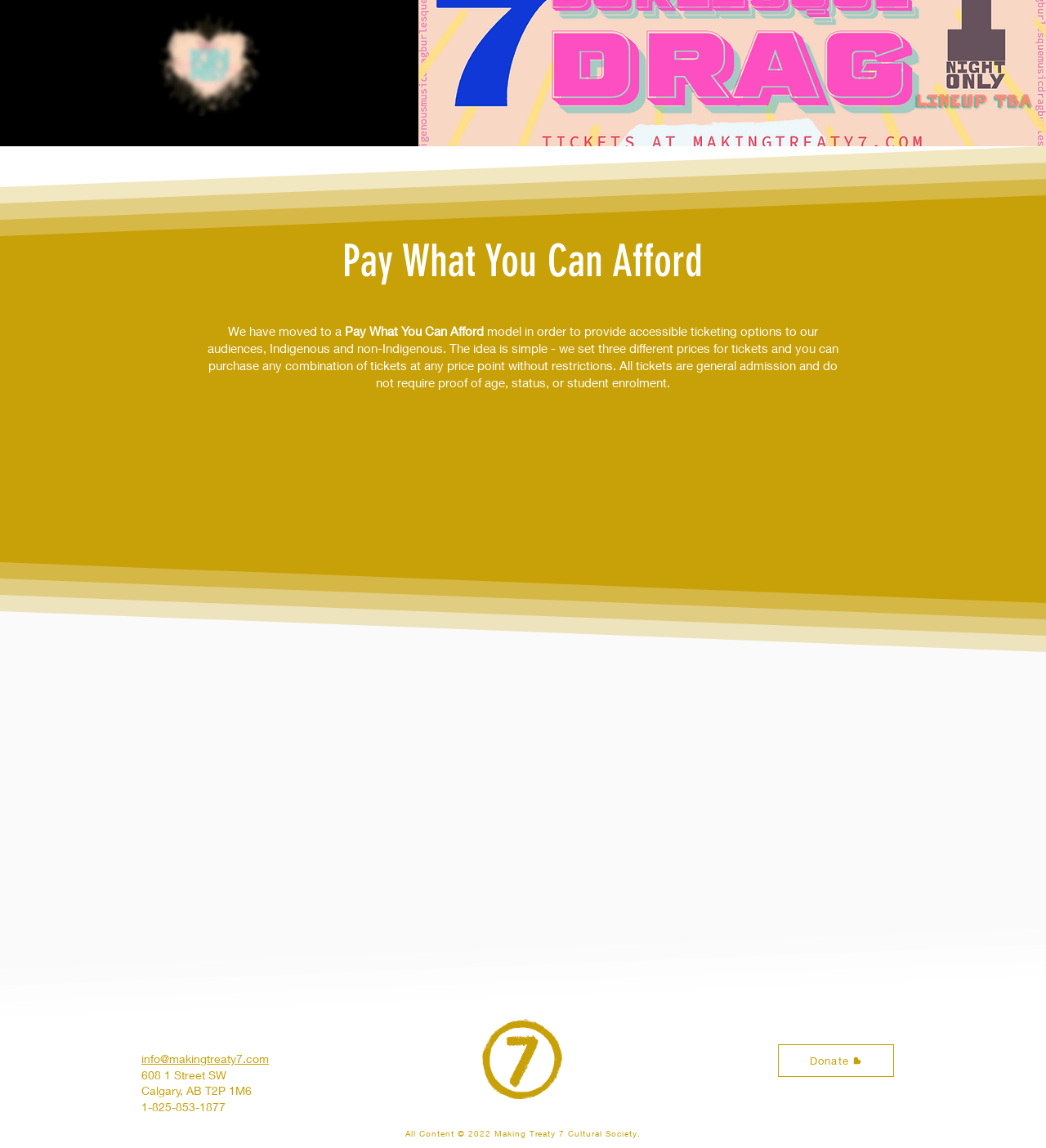What is the purpose of the new ticketing model?
Answer the question with a thorough and detailed explanation.

The purpose of the new ticketing model is to provide accessible ticketing options to the audiences, Indigenous and non-Indigenous, as stated in the StaticText element with the description 'We have moved to a model in order to provide accessible ticketing options to our audiences, Indigenous and non-Indigenous...'.